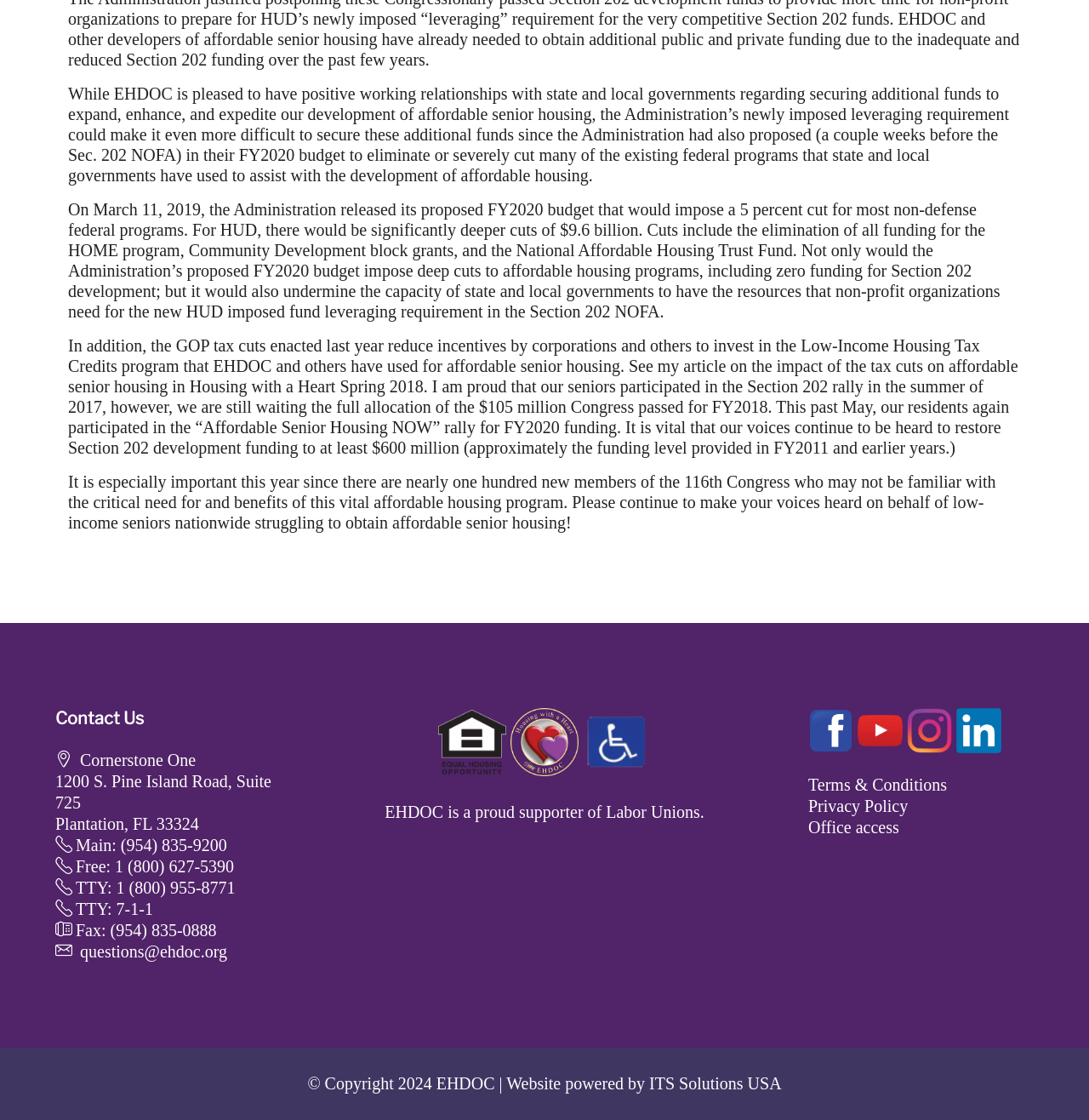Extract the bounding box coordinates for the HTML element that matches this description: "TTY: 1 (800) 955-8771". The coordinates should be four float numbers between 0 and 1, i.e., [left, top, right, bottom].

[0.07, 0.784, 0.216, 0.801]